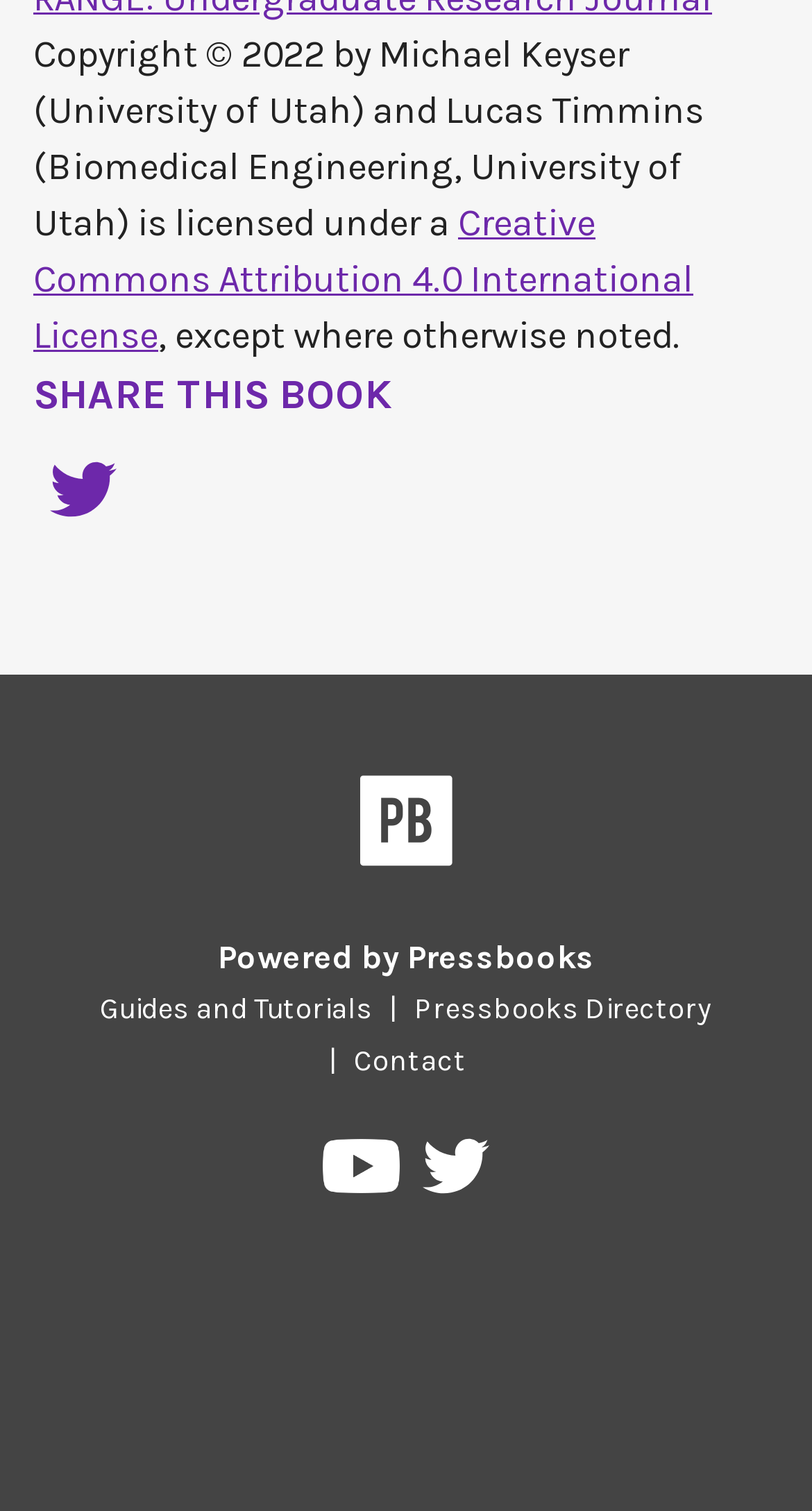Identify the bounding box coordinates for the UI element mentioned here: "Contact". Provide the coordinates as four float values between 0 and 1, i.e., [left, top, right, bottom].

[0.415, 0.69, 0.595, 0.713]